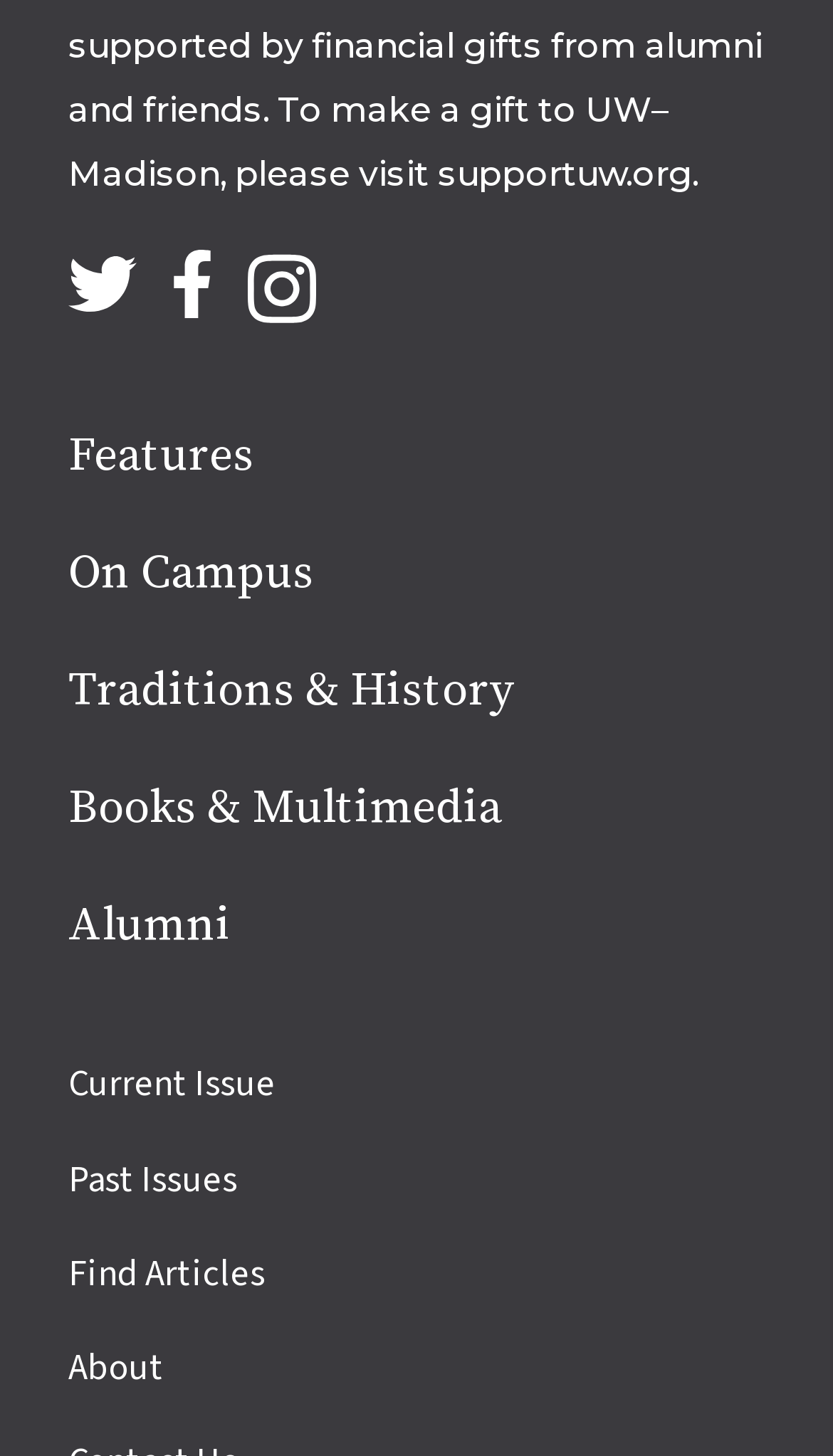Determine the bounding box coordinates for the UI element with the following description: "Traditions & History". The coordinates should be four float numbers between 0 and 1, represented as [left, top, right, bottom].

[0.082, 0.454, 0.615, 0.494]